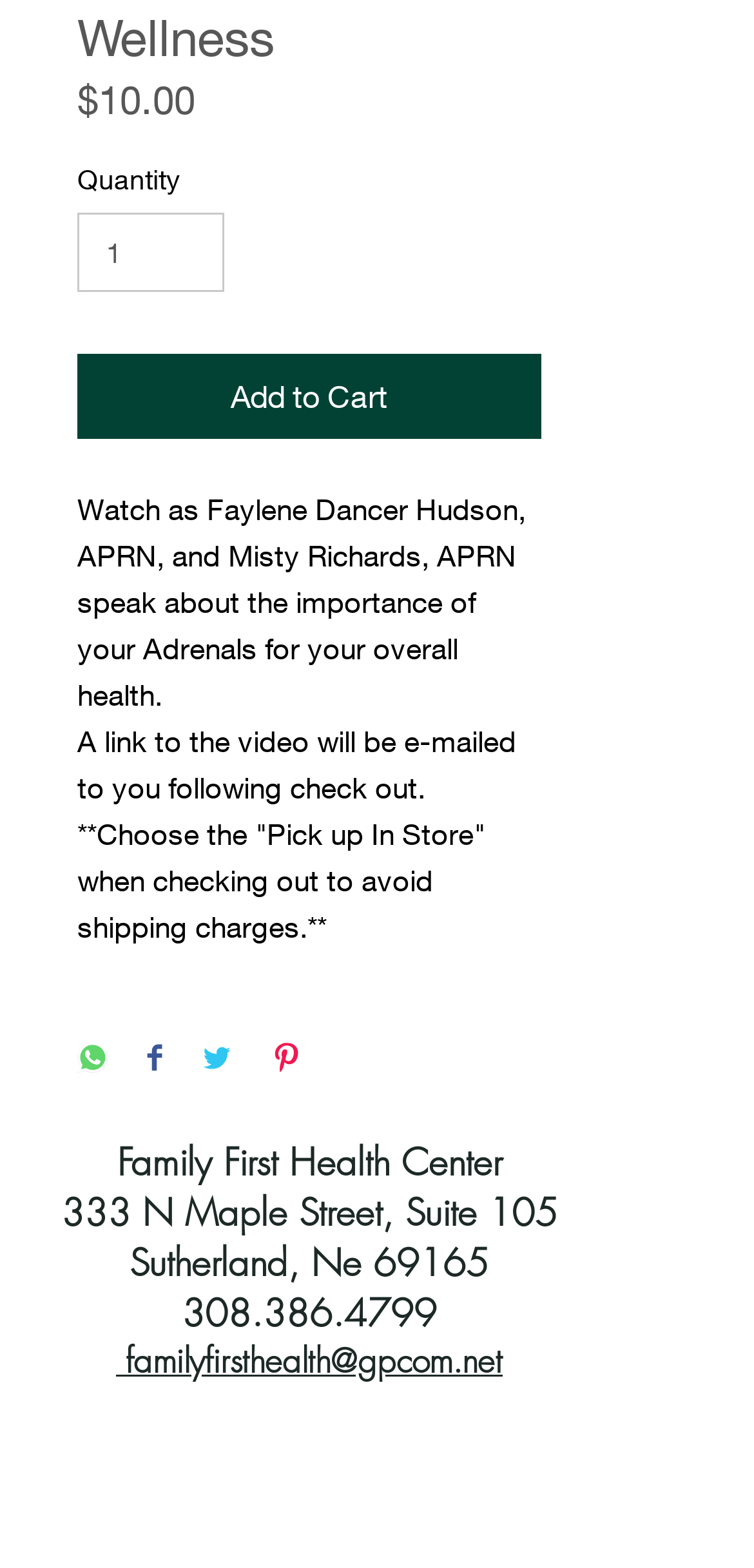Locate the bounding box coordinates of the element that should be clicked to fulfill the instruction: "Send an email to familyfirsthealth@gpcom.net".

[0.167, 0.853, 0.667, 0.881]